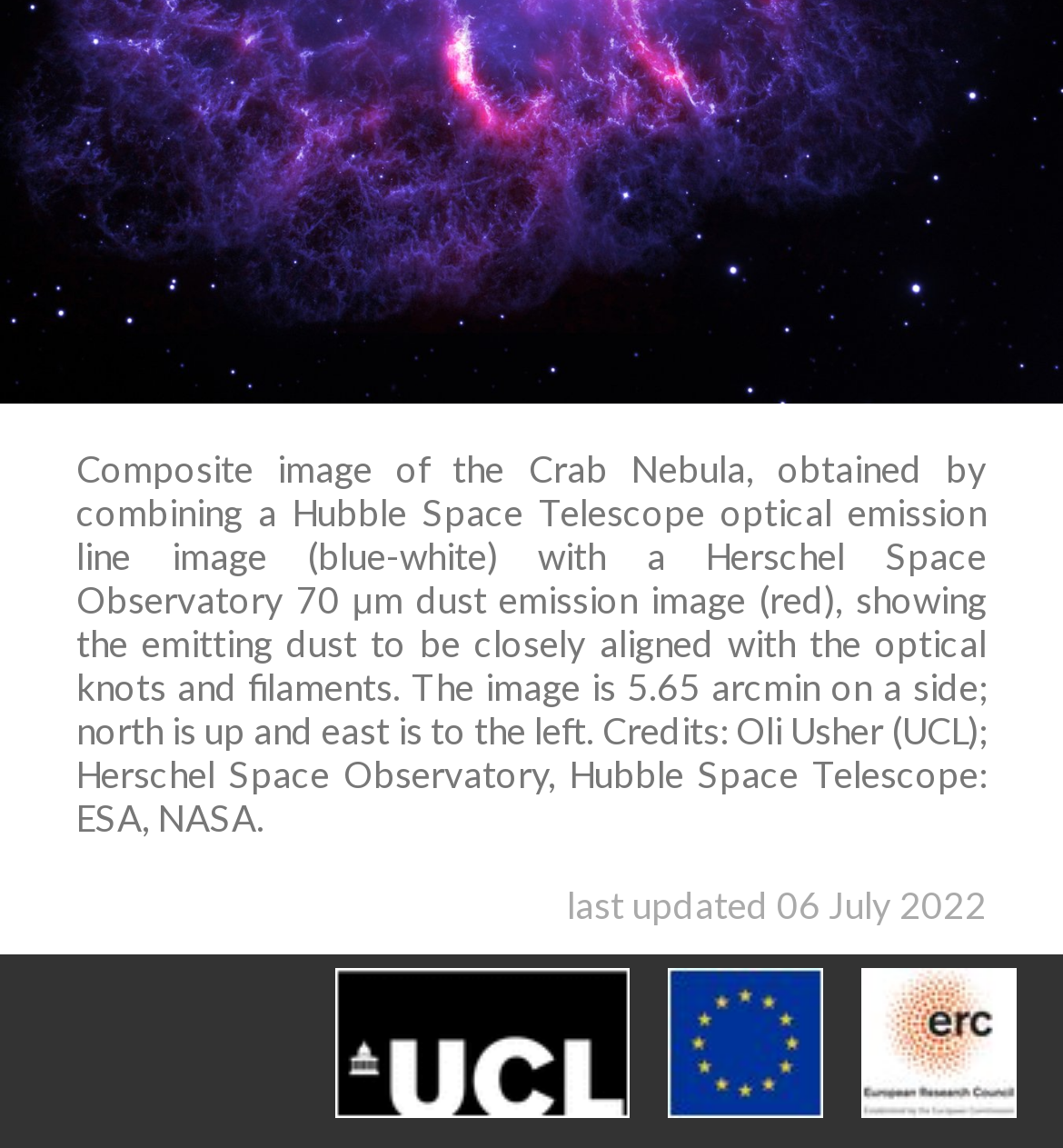When was the webpage last updated?
Could you please answer the question thoroughly and with as much detail as possible?

The last updated date is mentioned in the StaticText element, which states 'last updated 06 July 2022'.